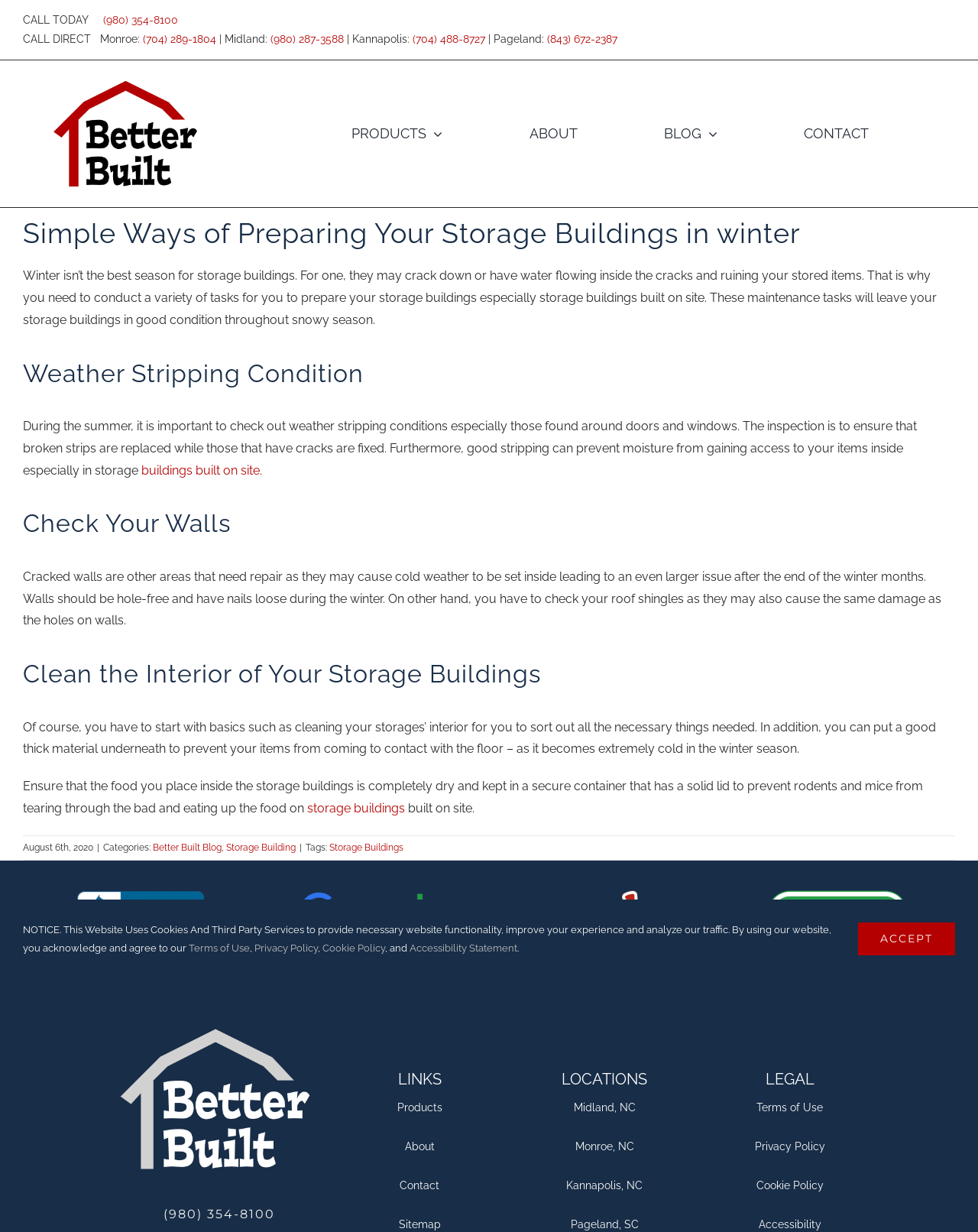Specify the bounding box coordinates for the region that must be clicked to perform the given instruction: "Visit the Midland location page".

[0.547, 0.892, 0.69, 0.907]